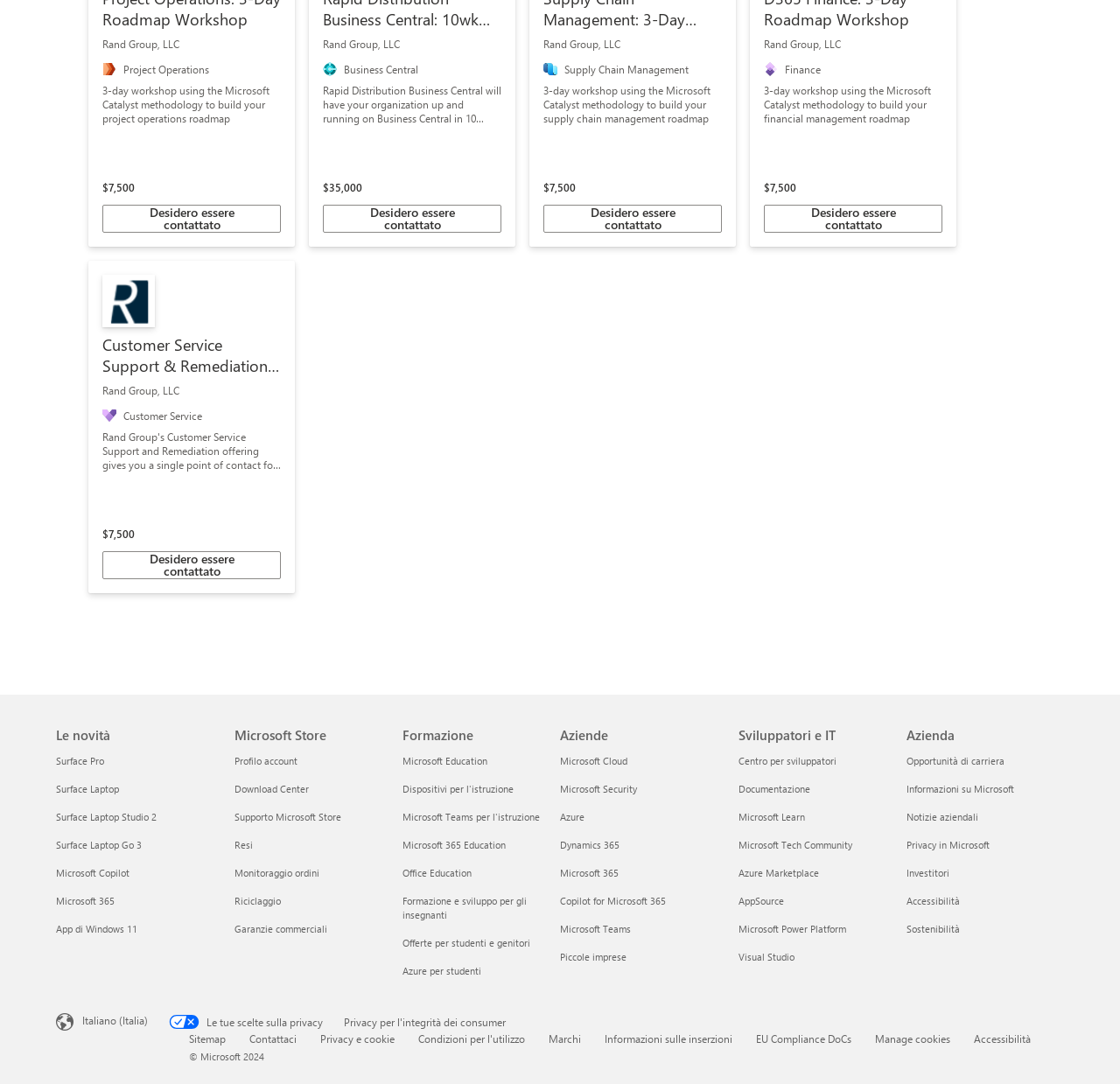Predict the bounding box coordinates of the area that should be clicked to accomplish the following instruction: "Click the 'Desidero essere contattato' button". The bounding box coordinates should consist of four float numbers between 0 and 1, i.e., [left, top, right, bottom].

[0.091, 0.189, 0.251, 0.215]